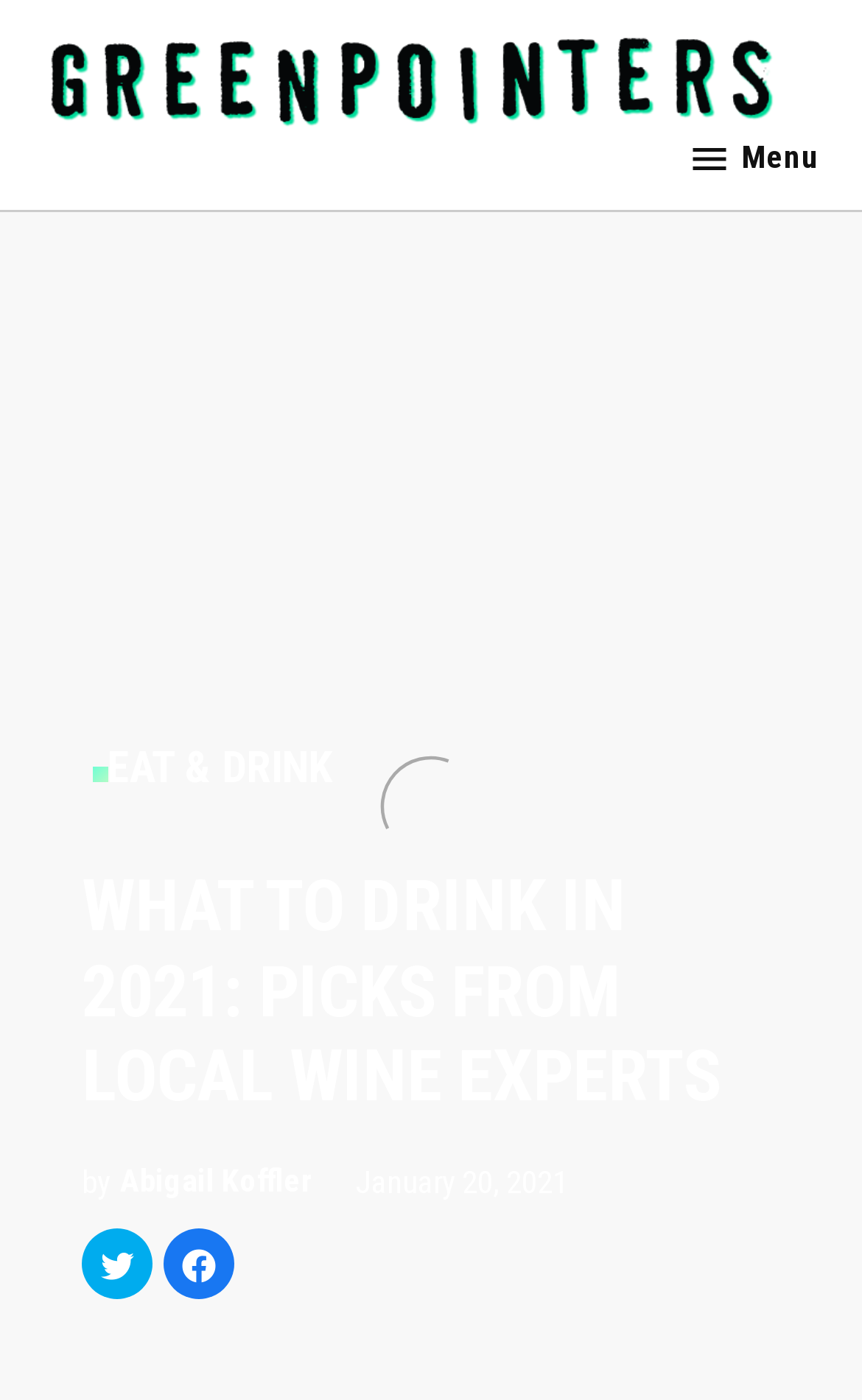What is the name of the website?
Please use the image to deliver a detailed and complete answer.

The name of the website can be determined by looking at the top-left corner of the webpage, where the logo and the text 'Greenpointers' are located.